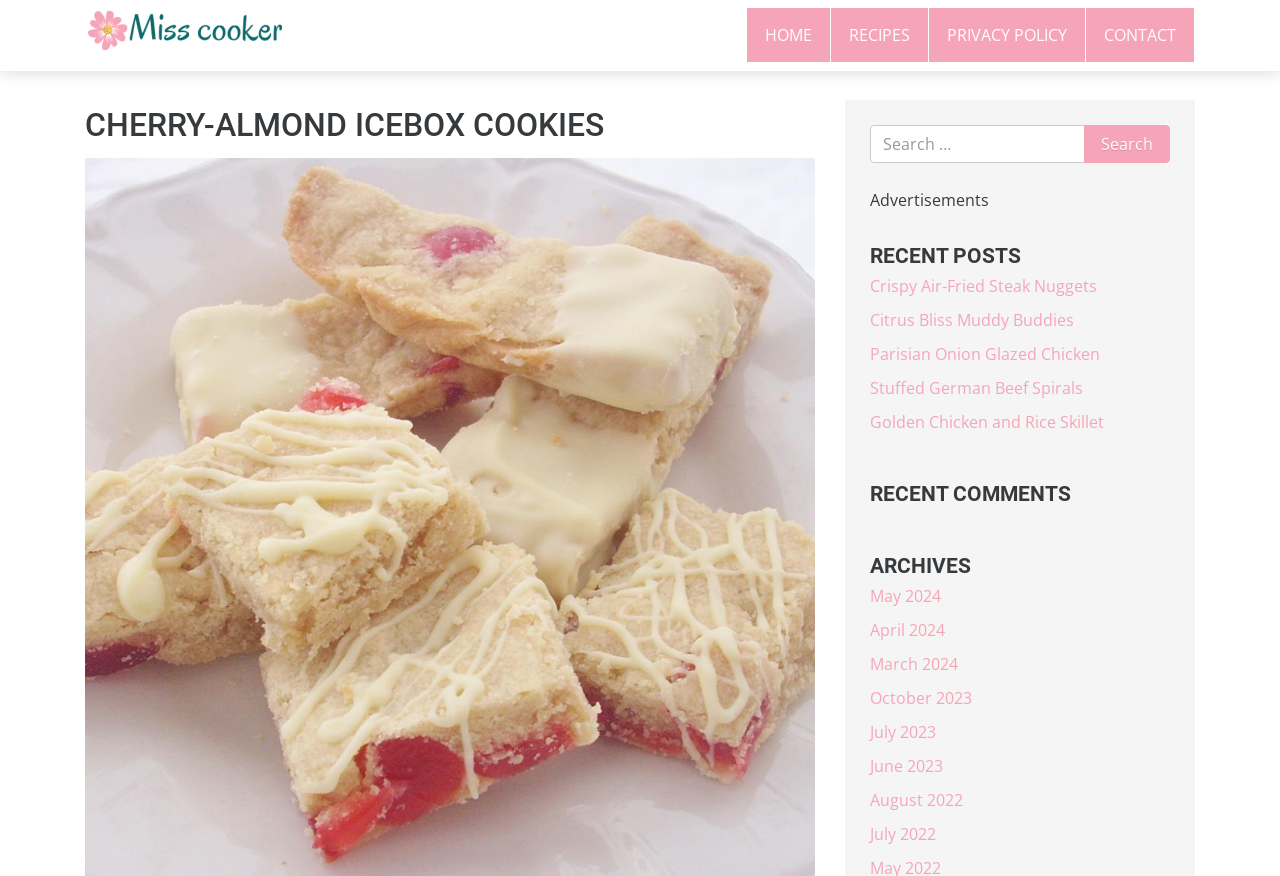Please identify the coordinates of the bounding box that should be clicked to fulfill this instruction: "View archives from May 2024".

[0.68, 0.668, 0.735, 0.693]